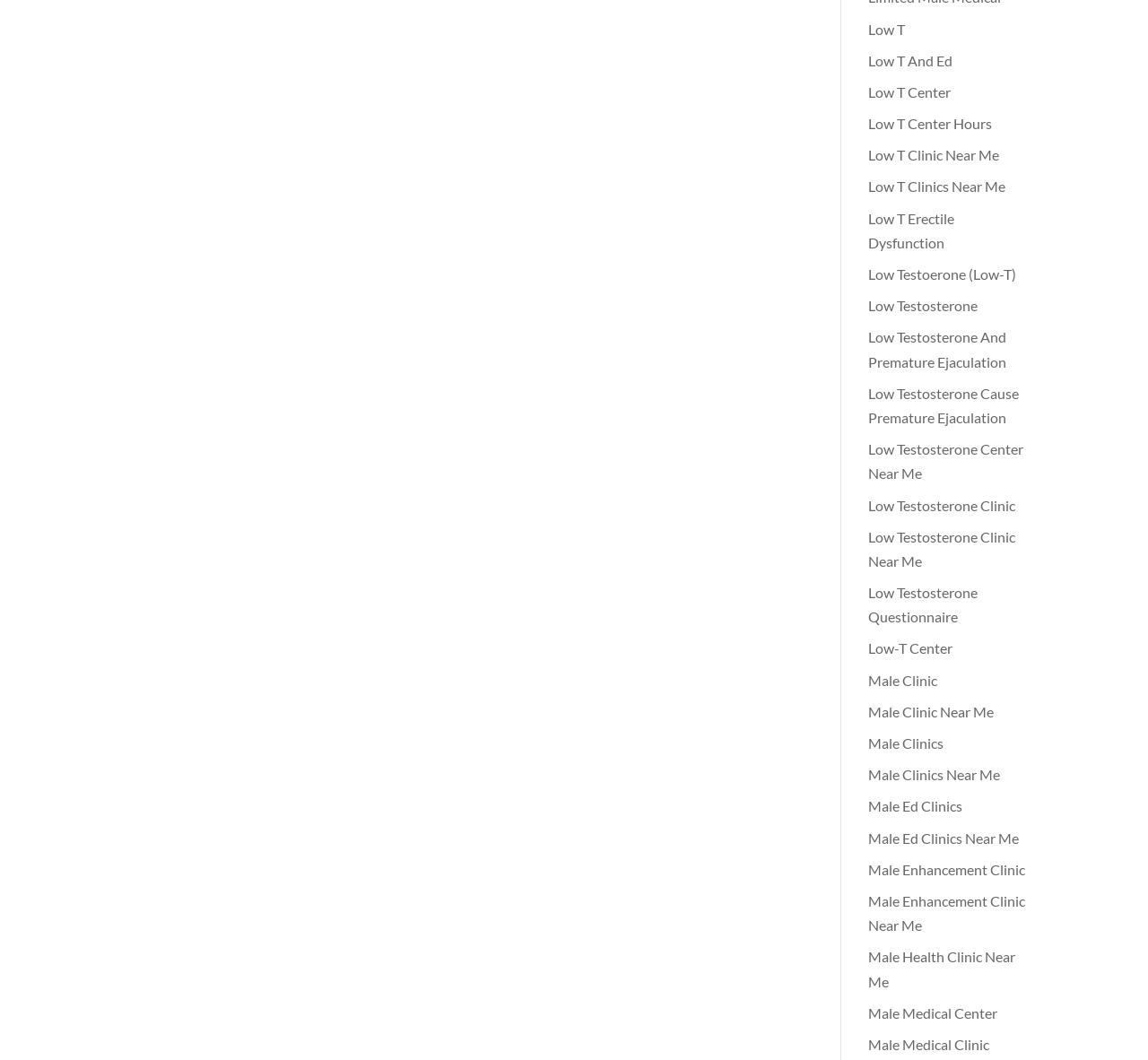Determine the bounding box coordinates for the element that should be clicked to follow this instruction: "Visit Low Testosterone Clinic Near Me". The coordinates should be given as four float numbers between 0 and 1, in the format [left, top, right, bottom].

[0.756, 0.498, 0.885, 0.537]